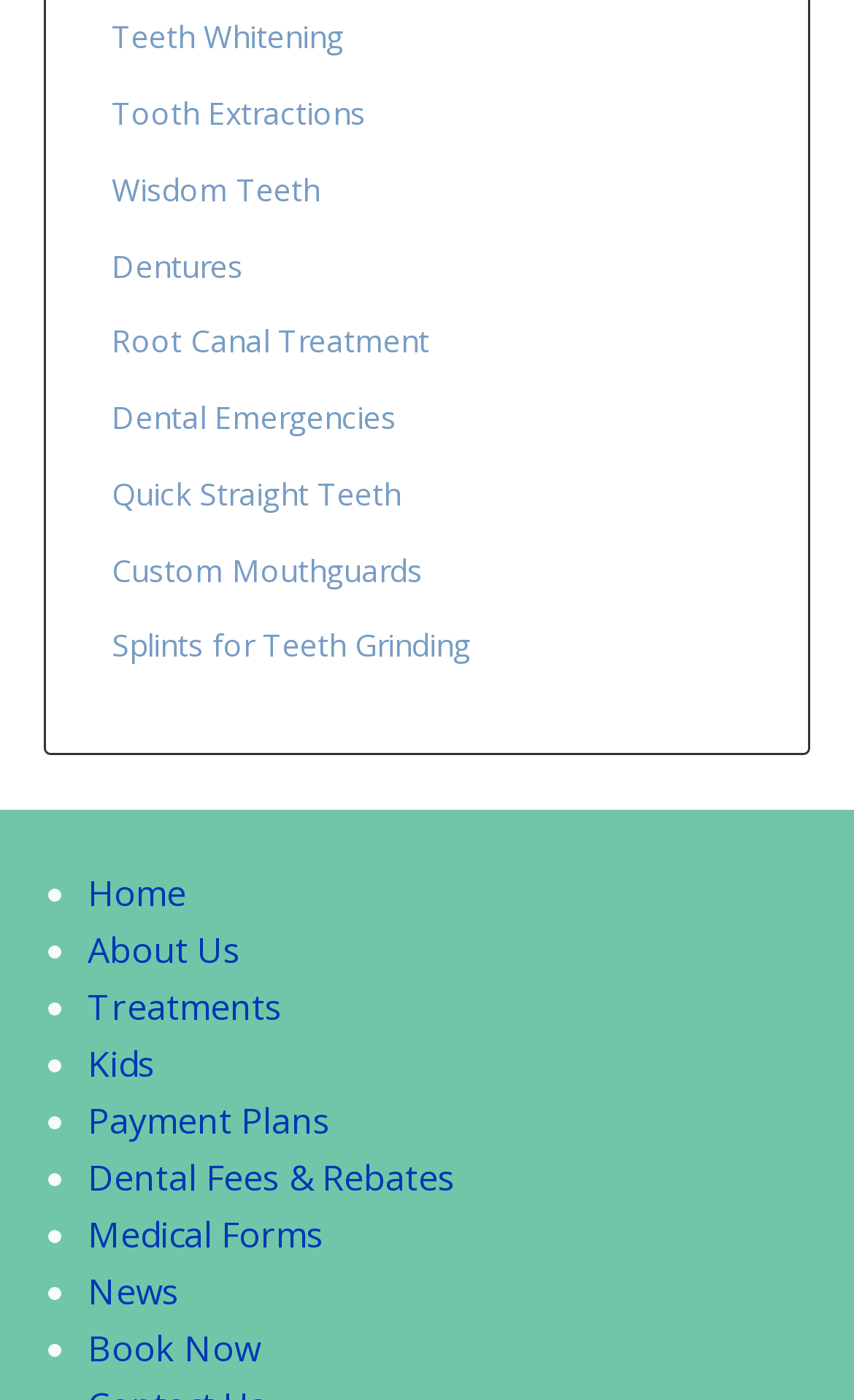What is the position of the 'Treatments' link?
Could you answer the question in a detailed manner, providing as much information as possible?

I analyzed the bounding box coordinates of the links at the bottom of the page and found that the 'Treatments' link has a coordinate of [0.103, 0.702, 0.331, 0.737], which indicates that it is the third link from the left.